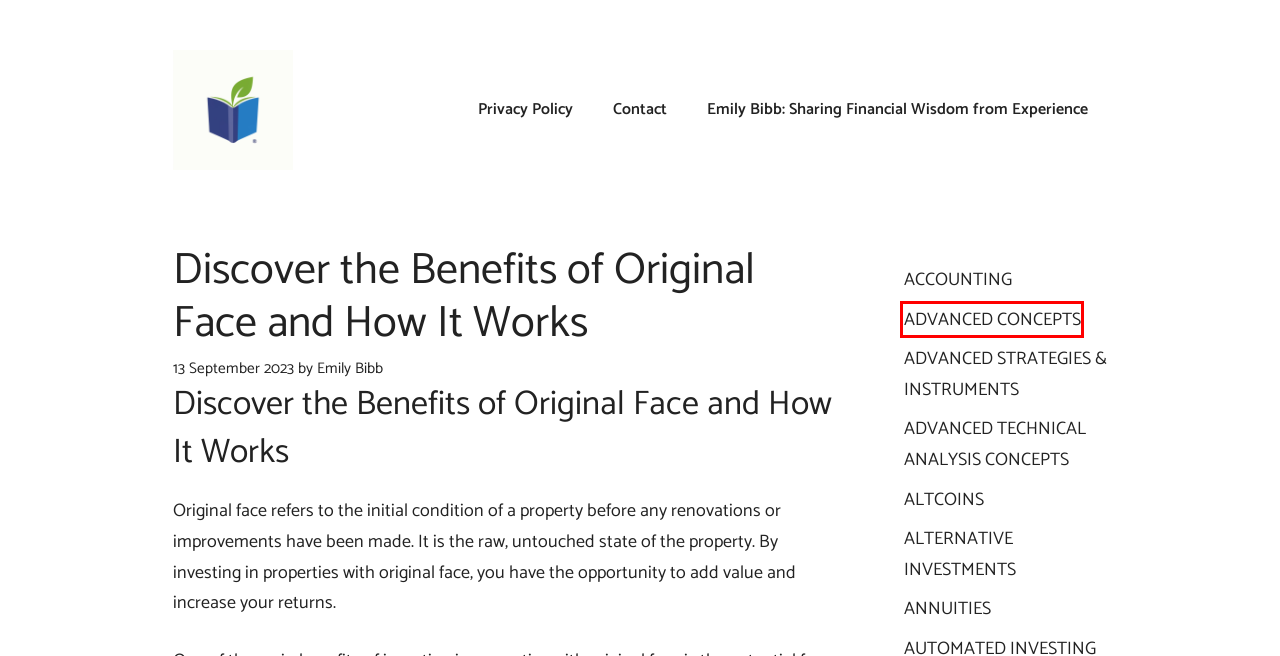Given a screenshot of a webpage with a red rectangle bounding box around a UI element, select the best matching webpage description for the new webpage that appears after clicking the highlighted element. The candidate descriptions are:
A. ALTCOINS - SAXA fund
B. Leveraged Buyback: Its Meaning, Returns, And The 2023 State Of The Union - SAXA fund
C. Emily Bibb - SAXA fund
D. SAXA fund -
E. ADVANCED STRATEGIES & INSTRUMENTS - SAXA fund
F. Emily Bibb: Sharing Financial Wisdom from Experience - SAXA fund
G. ADVANCED CONCEPTS - SAXA fund
H. ALTERNATIVE INVESTMENTS - SAXA fund

G